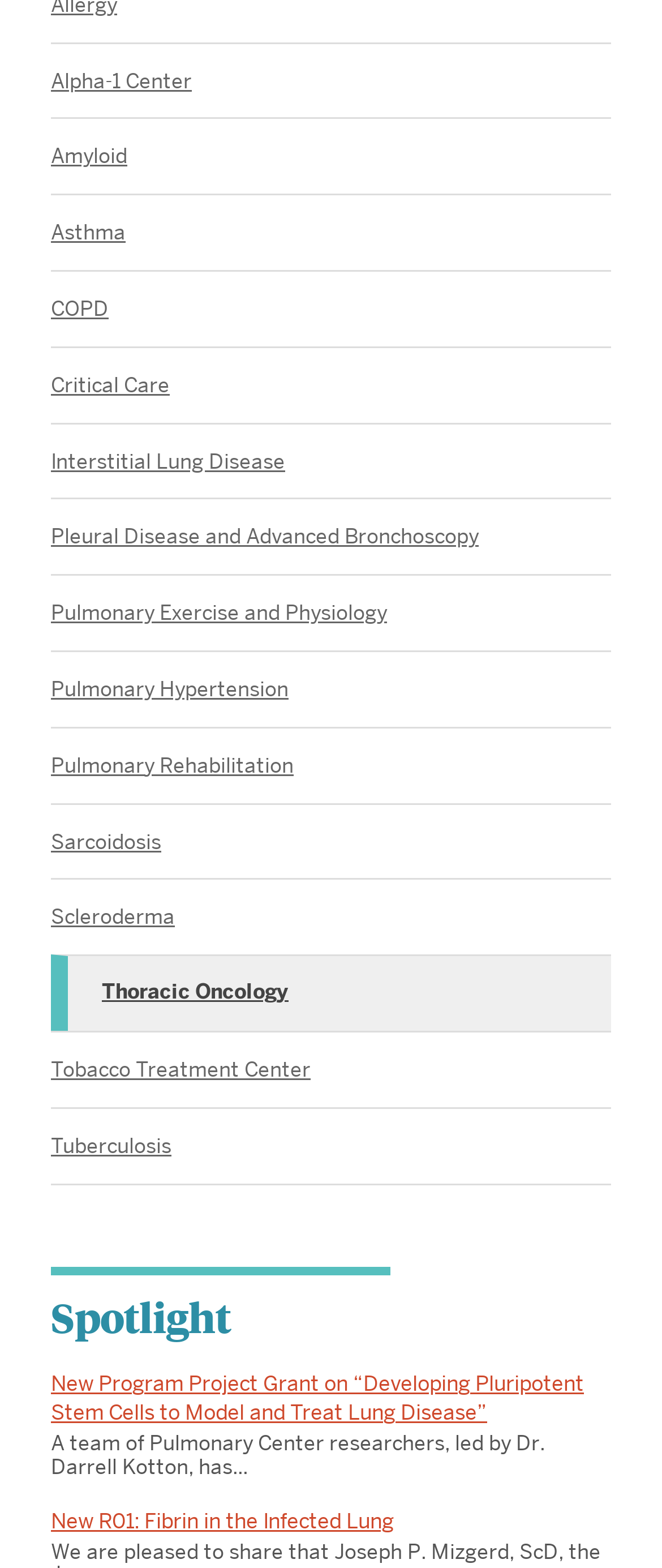Locate the bounding box of the UI element based on this description: "Amyloid". Provide four float numbers between 0 and 1 as [left, top, right, bottom].

[0.077, 0.076, 0.923, 0.124]